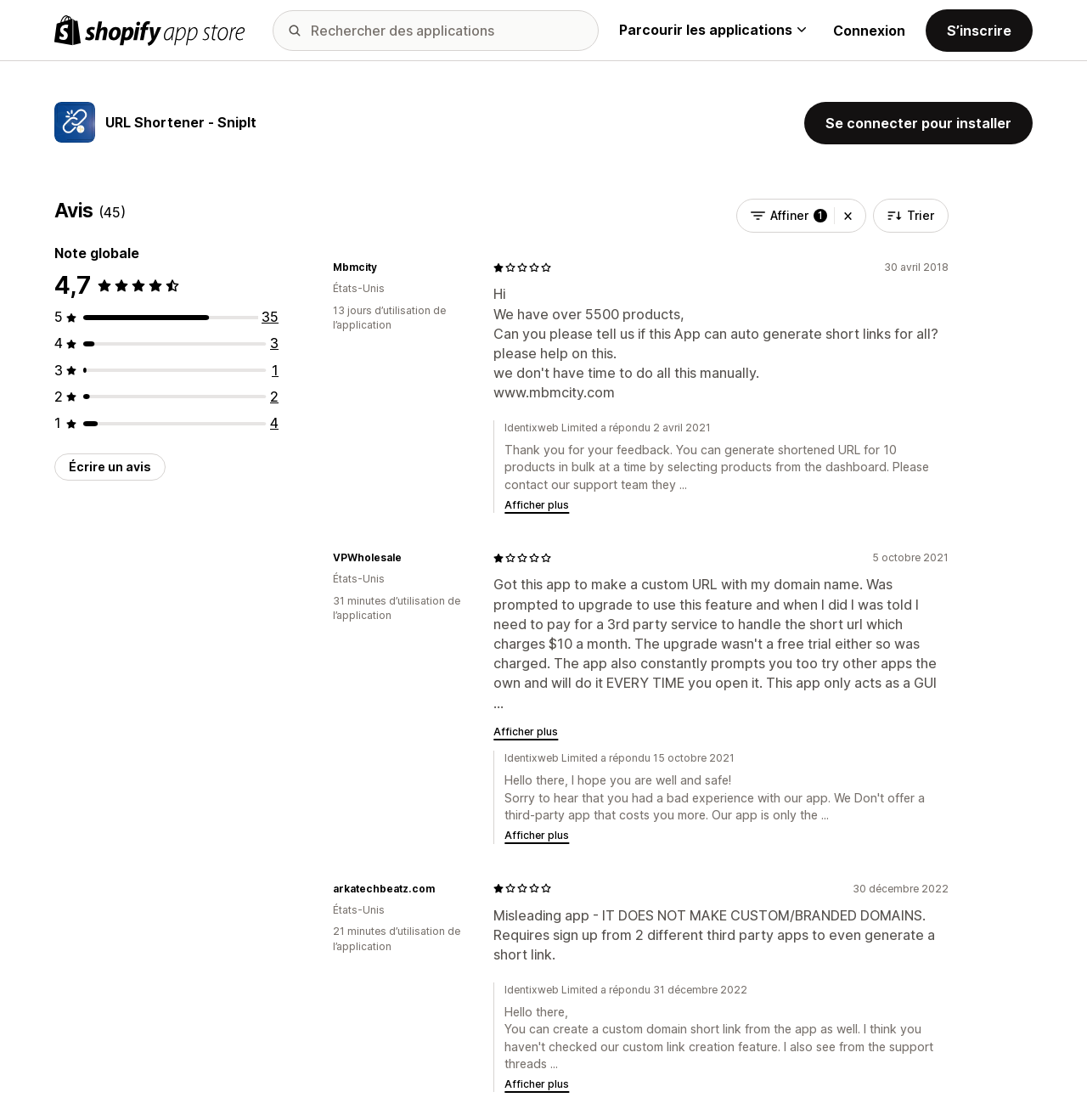What is the purpose of the button 'Écrire un avis'?
Give a detailed and exhaustive answer to the question.

I found the answer by looking at the button element with the text 'Écrire un avis' which is located below the reviews, indicating that the purpose of the button is to allow users to write a review.